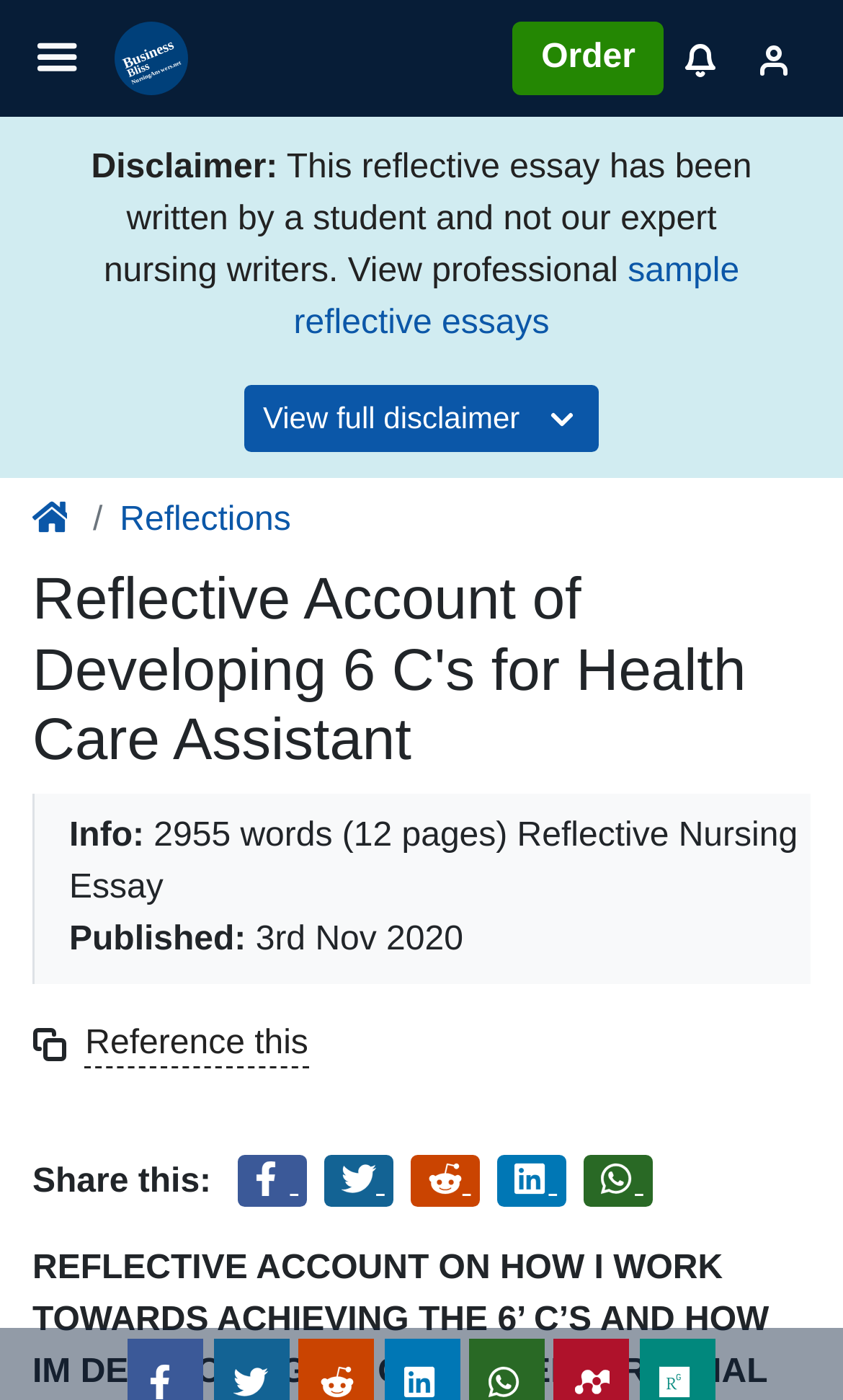Analyze and describe the webpage in a detailed narrative.

This webpage is a reflective account of developing the 6 C's for a health care assistant. At the top left corner, there is a button labeled "Menu" and a logo of NursingAnswers.net. To the right of the logo, there are links to "Order", "Notifications", and "Sign in". Below these links, there is a disclaimer stating that the reflective essay was written by a student and not by the website's expert nursing writers. 

The main content of the webpage is divided into sections. The first section has a heading "Reflective Account of Developing 6 C's for Health Care Assistant" and provides information about the essay, including the word count and publication date. Below this section, there are links to share the content on various social media platforms, including Facebook, Twitter, Reddit, LinkedIn, and WhatsApp. 

There is a navigation breadcrumb at the top of the page, which includes links to the homepage and "Reflections". The webpage also has several images, but they do not appear to be relevant to the main content.